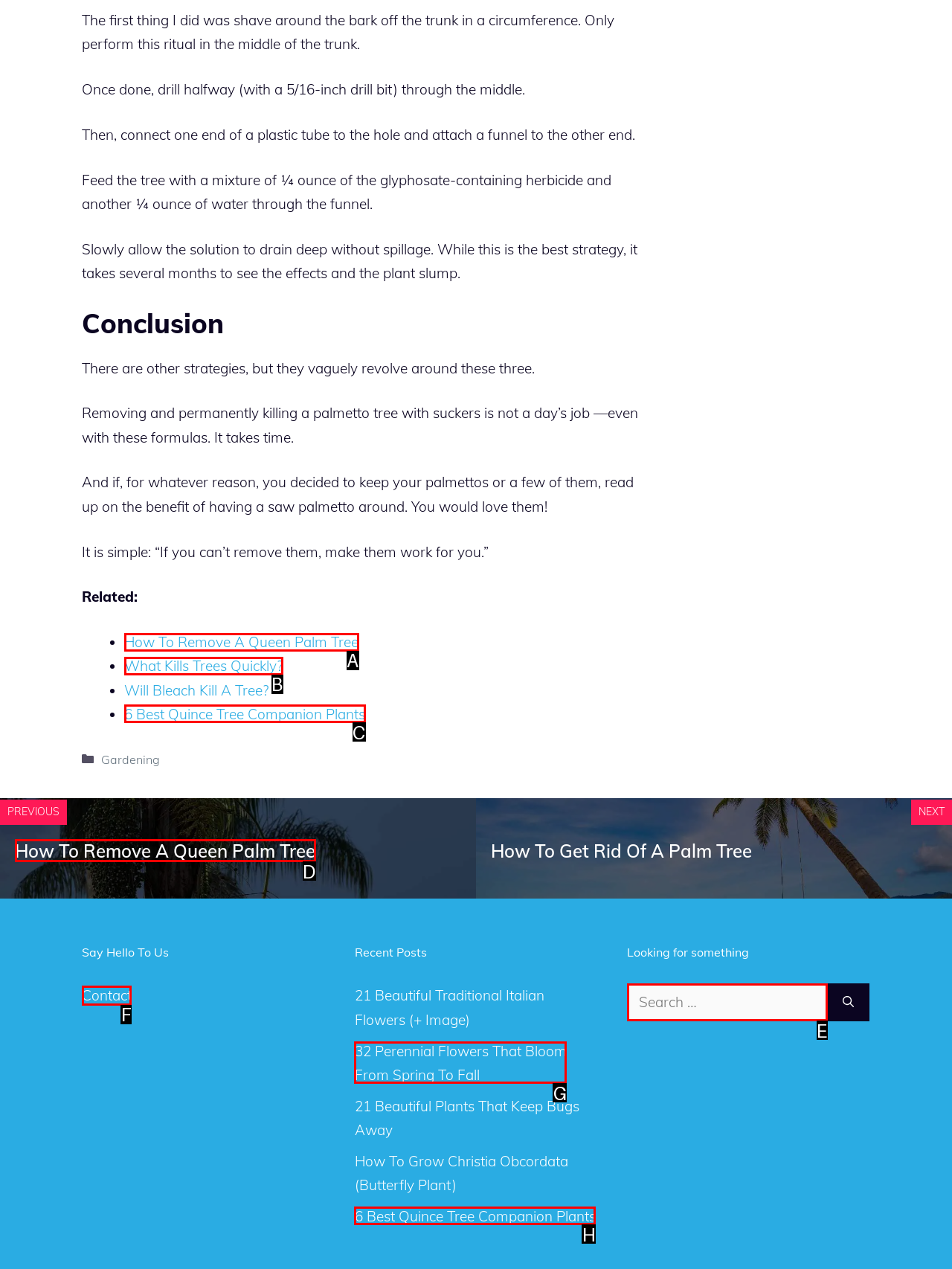Determine the correct UI element to click for this instruction: Contact us. Respond with the letter of the chosen element.

F